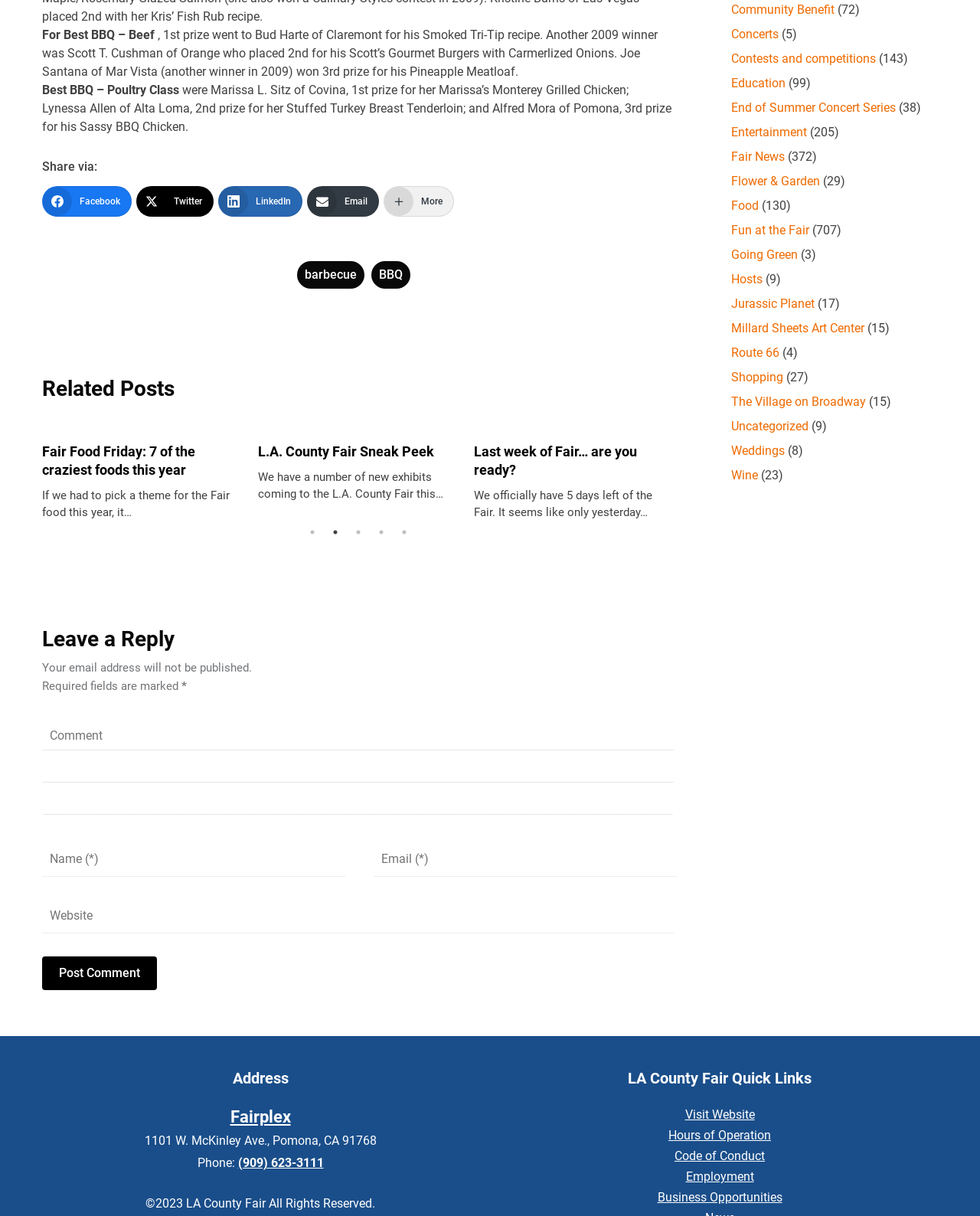From the webpage screenshot, predict the bounding box coordinates (top-left x, top-left y, bottom-right x, bottom-right y) for the UI element described here: End of Summer Concert Series

[0.746, 0.082, 0.914, 0.094]